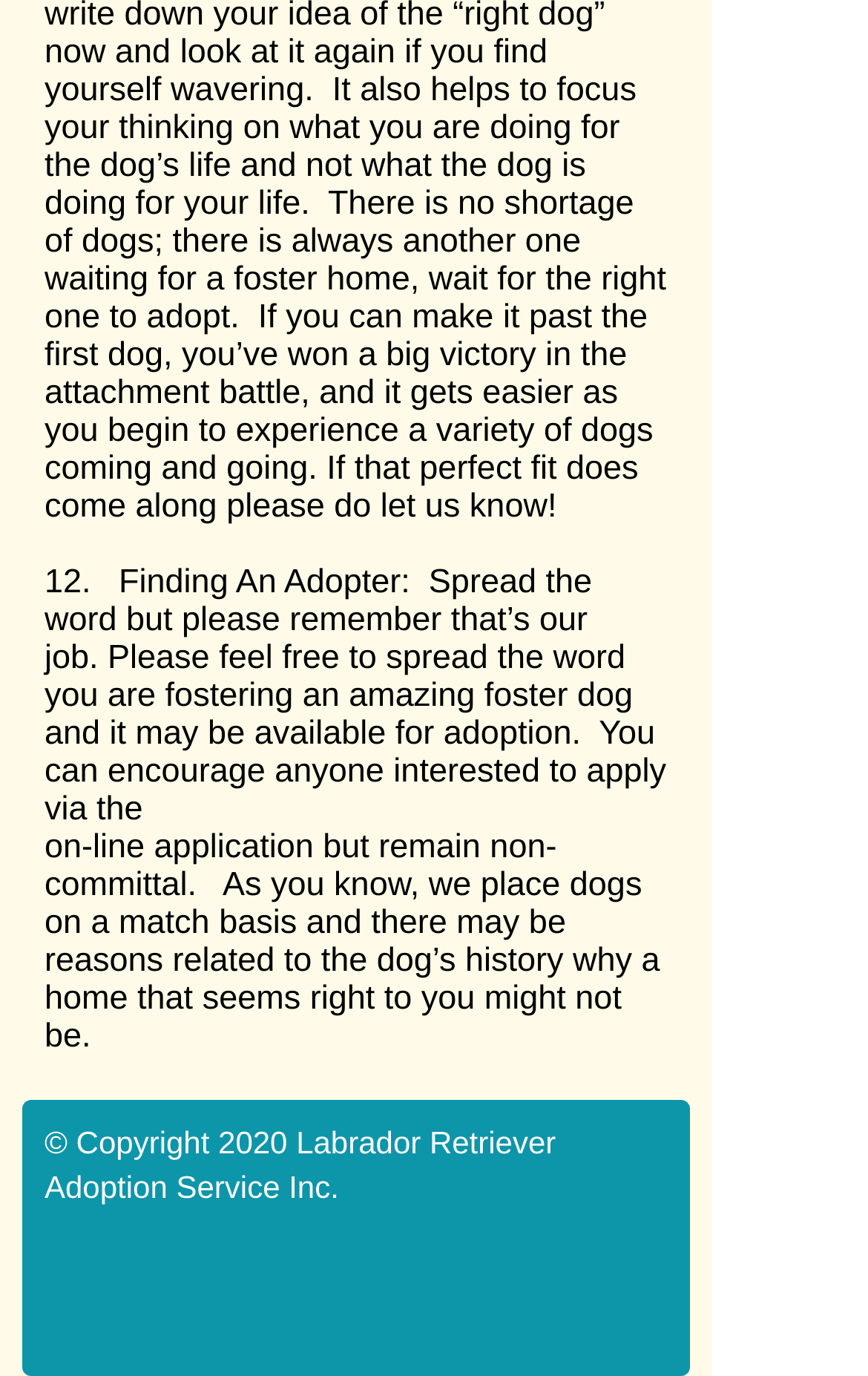How can someone interested in adopting a dog apply?
Please provide a single word or phrase based on the screenshot.

Via on-line application